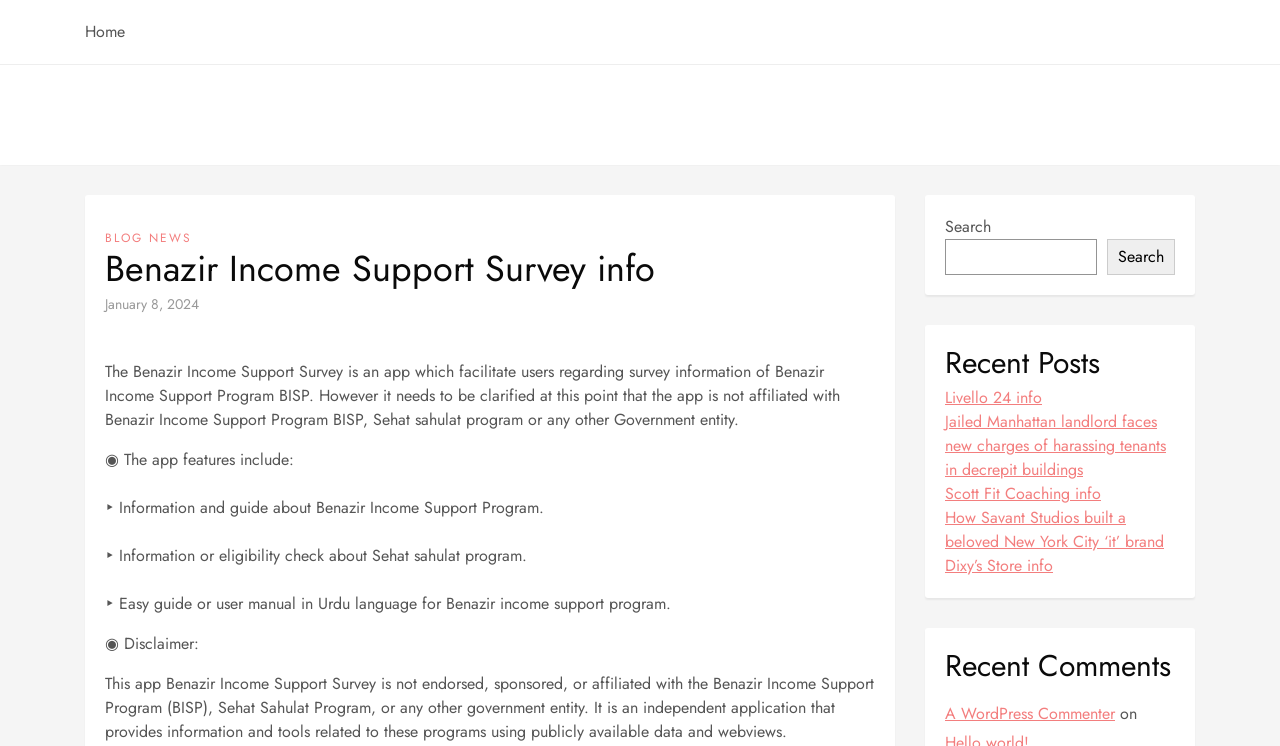Given the element description: "Blog News", predict the bounding box coordinates of this UI element. The coordinates must be four float numbers between 0 and 1, given as [left, top, right, bottom].

[0.082, 0.307, 0.15, 0.331]